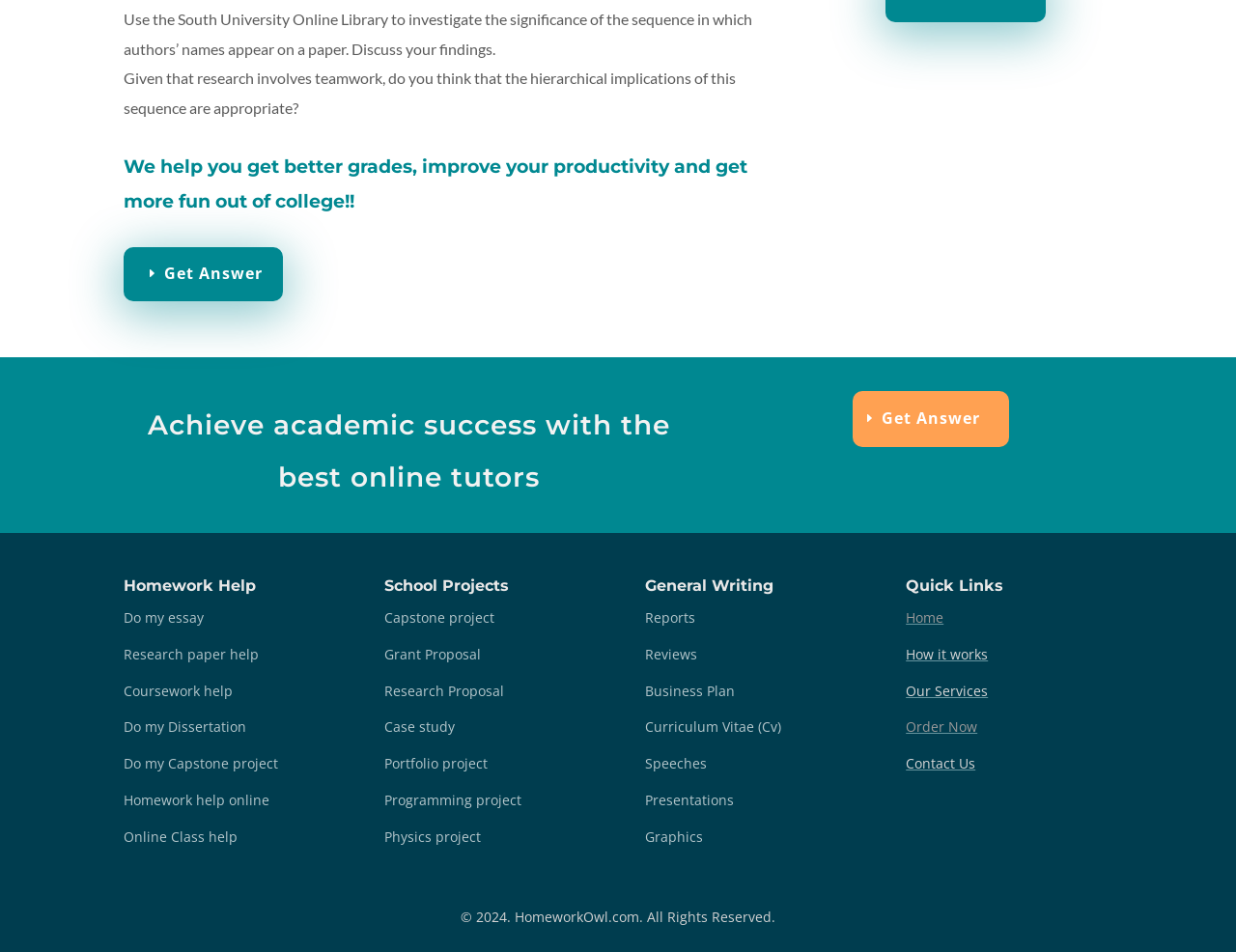Identify the bounding box for the UI element that is described as follows: "Get Answer".

[0.1, 0.259, 0.229, 0.317]